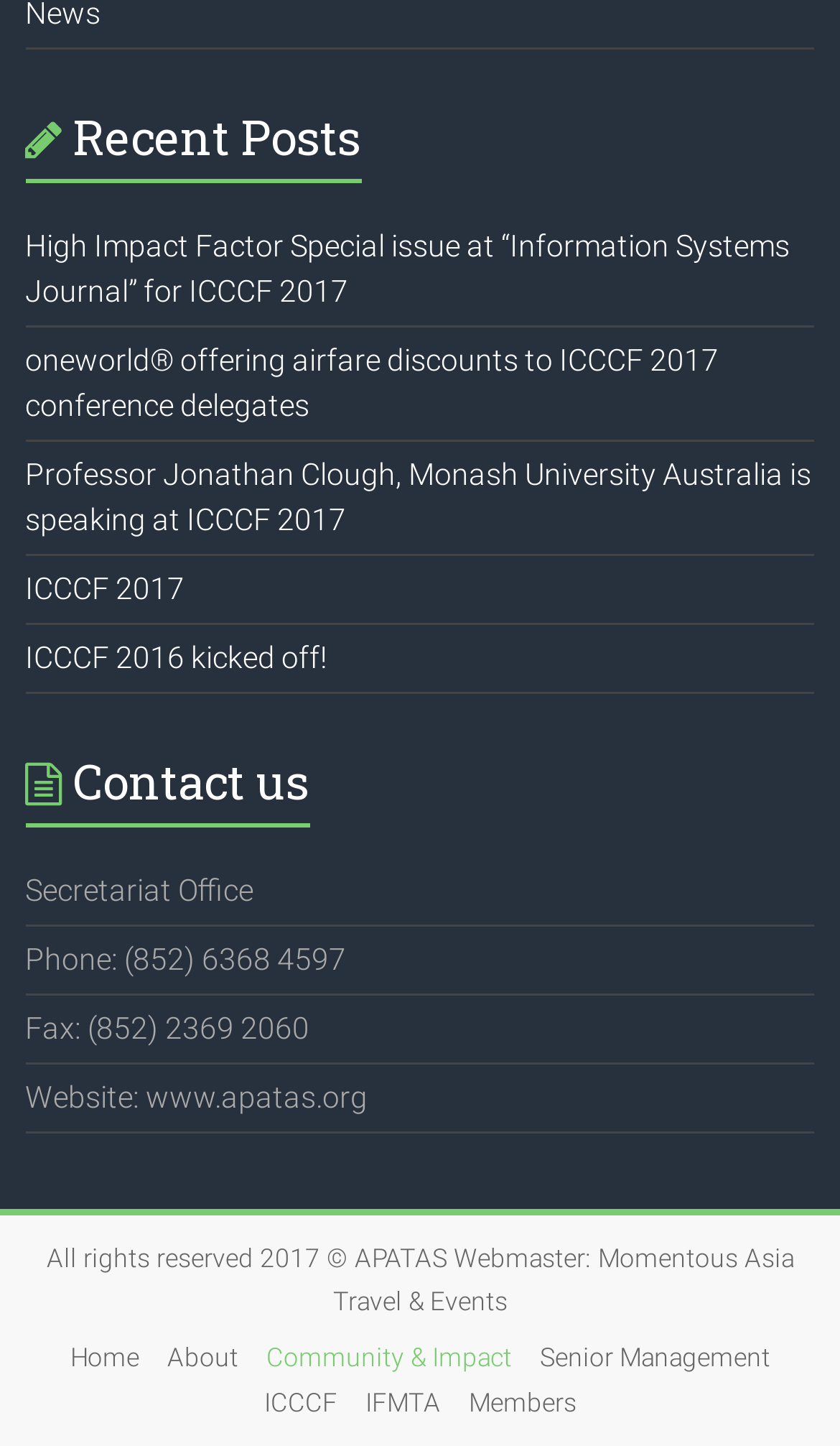Examine the screenshot and answer the question in as much detail as possible: What is the phone number of the Secretariat Office?

I found the 'Contact us' section and looked for the phone number, which is listed as '(852) 6368 4597'.